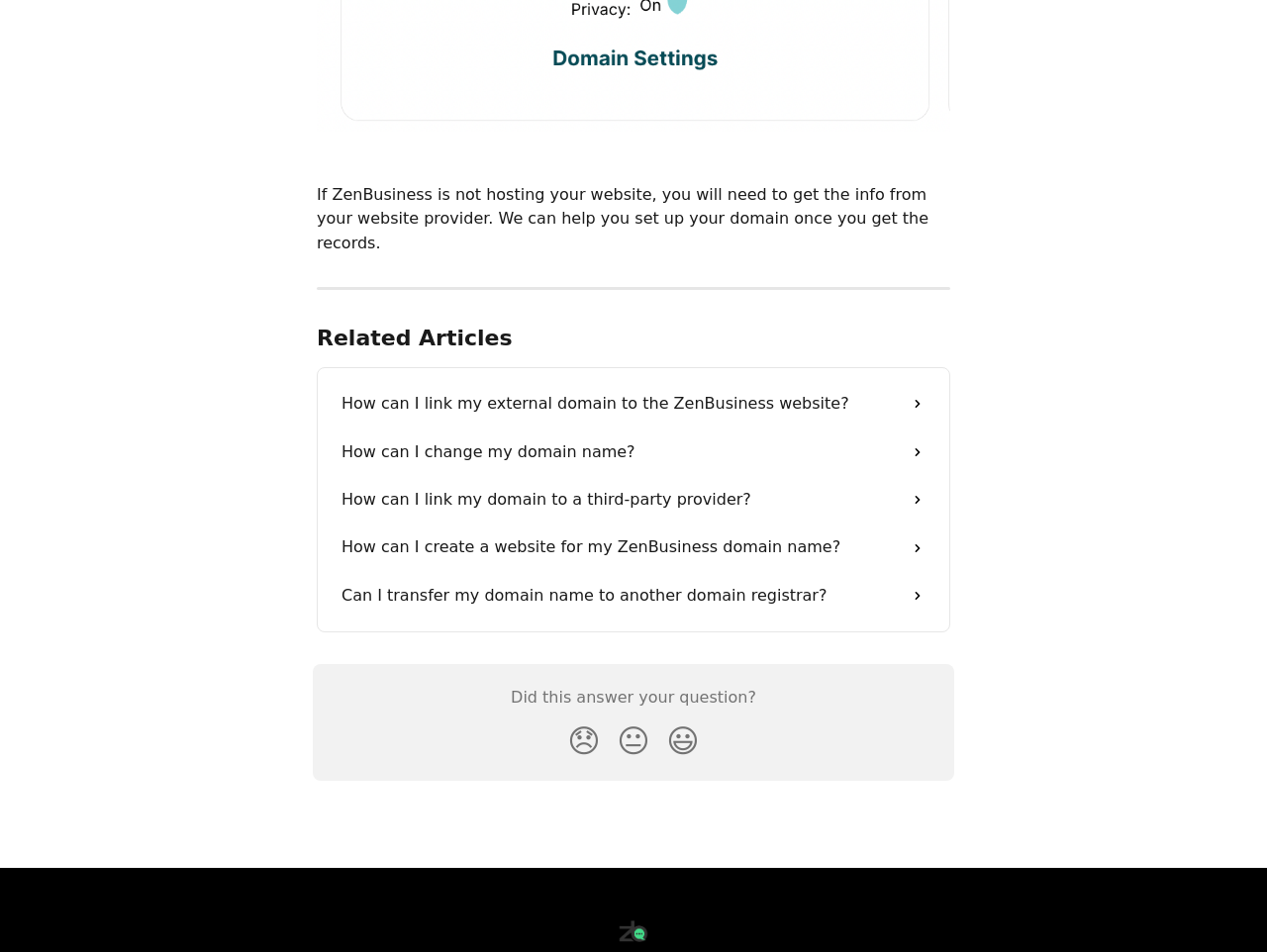Give a short answer to this question using one word or a phrase:
What is the purpose of the separator?

To separate sections